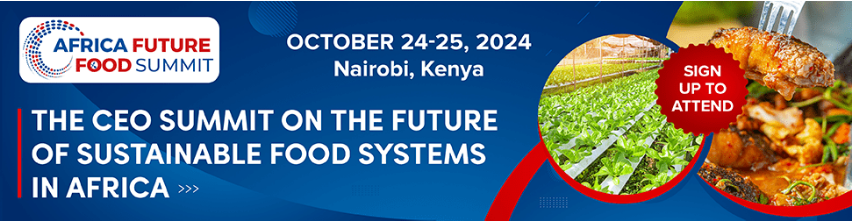Where is the Africa Future Food Summit taking place?
Use the image to give a comprehensive and detailed response to the question.

The location of the Africa Future Food Summit can be determined by reading the caption, which clearly mentions that the event is scheduled to take place in Nairobi, Kenya.